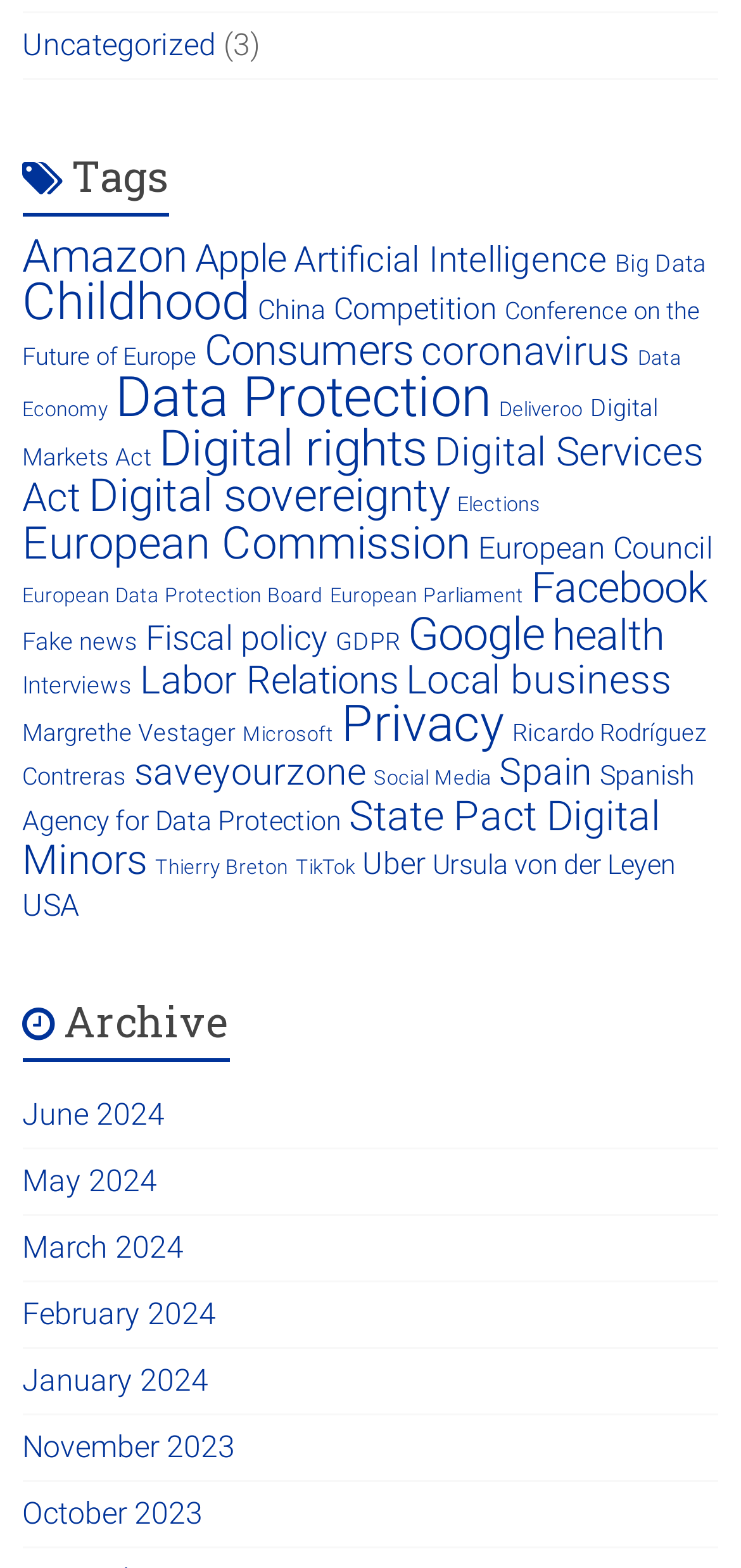Please find the bounding box coordinates (top-left x, top-left y, bottom-right x, bottom-right y) in the screenshot for the UI element described as follows: March 2024

[0.03, 0.784, 0.248, 0.807]